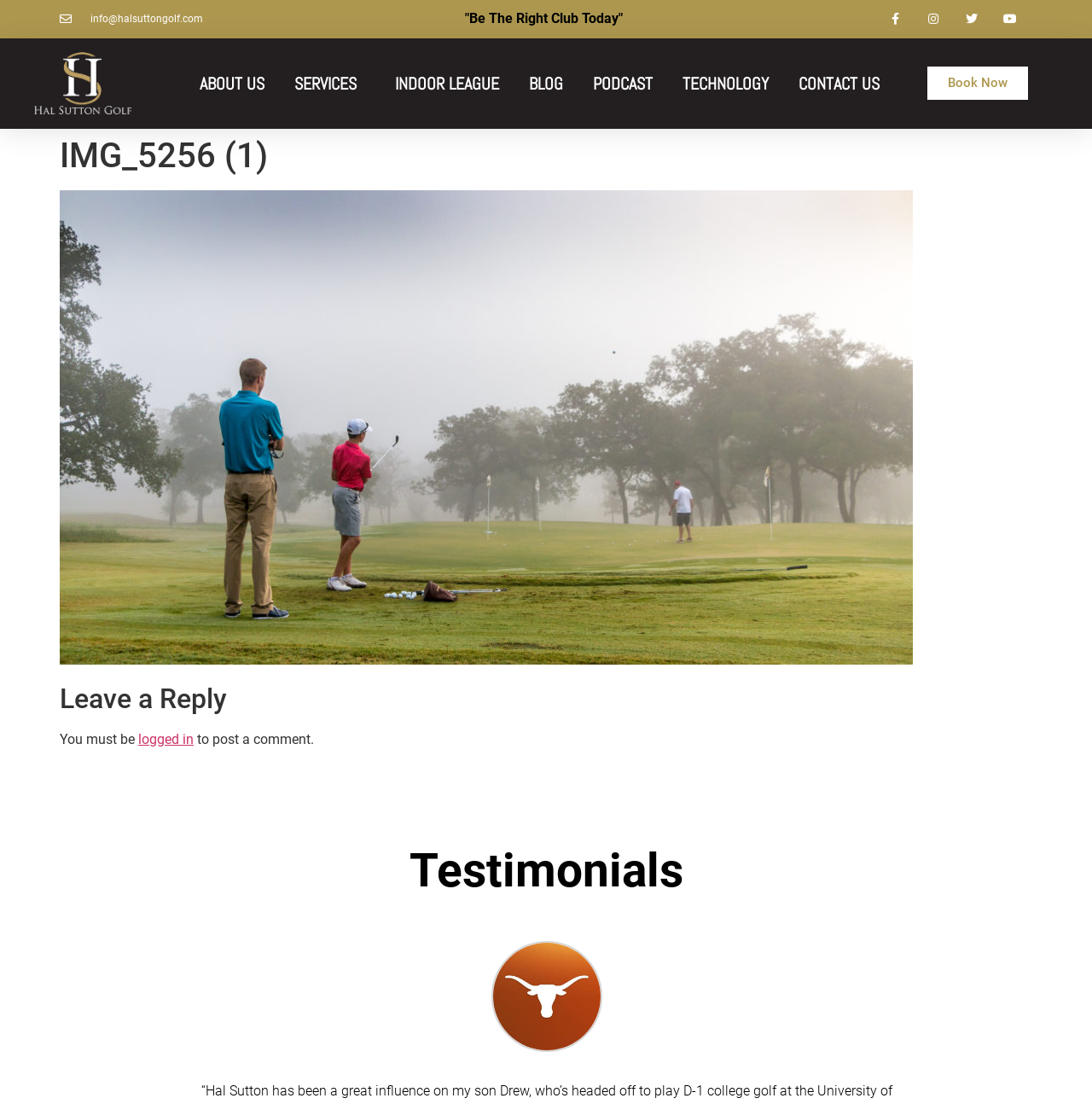Given the element description: "Blog", predict the bounding box coordinates of the UI element it refers to, using four float numbers between 0 and 1, i.e., [left, top, right, bottom].

[0.482, 0.042, 0.518, 0.109]